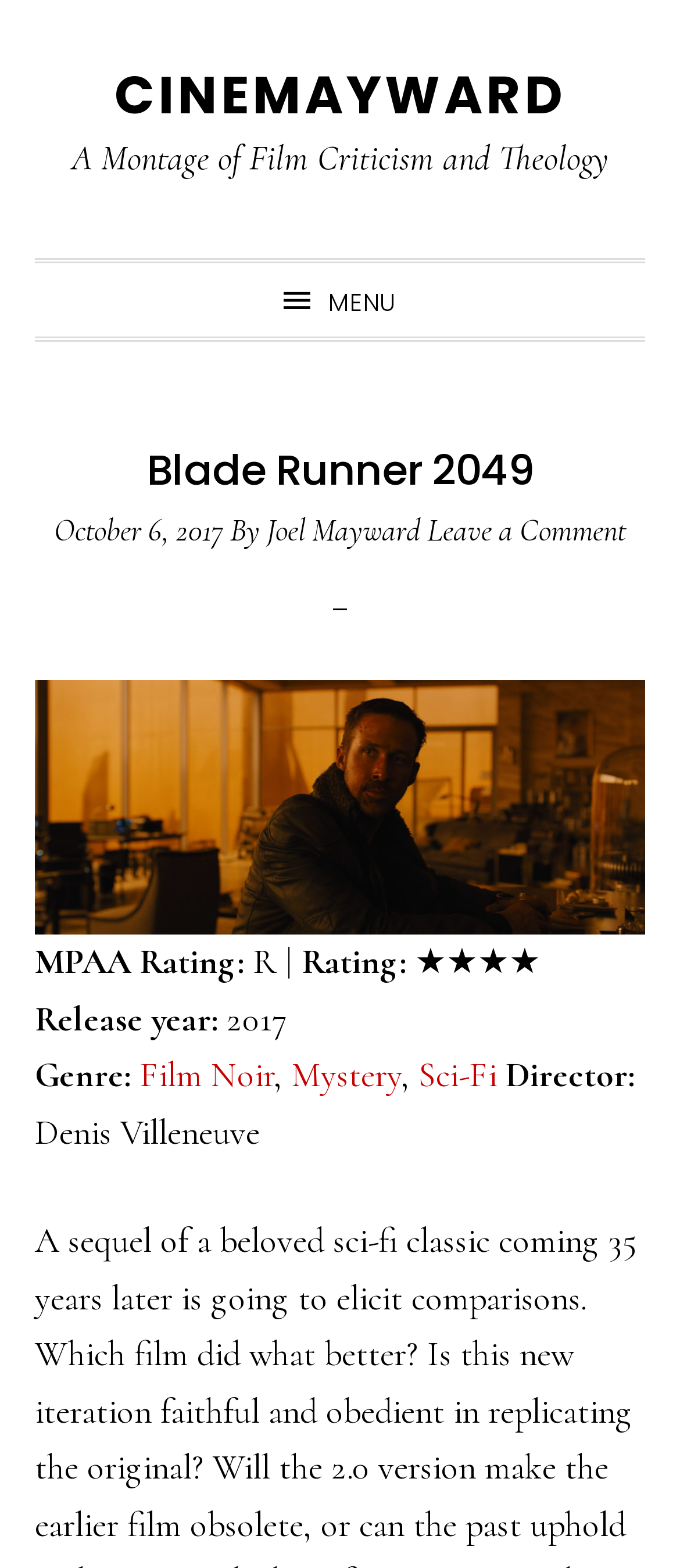What is the author of the article?
Refer to the image and provide a thorough answer to the question.

I found the author's name by looking at the link element with the text 'Joel Mayward' which is located near the 'By' text, indicating that Joel Mayward is the author of the article.